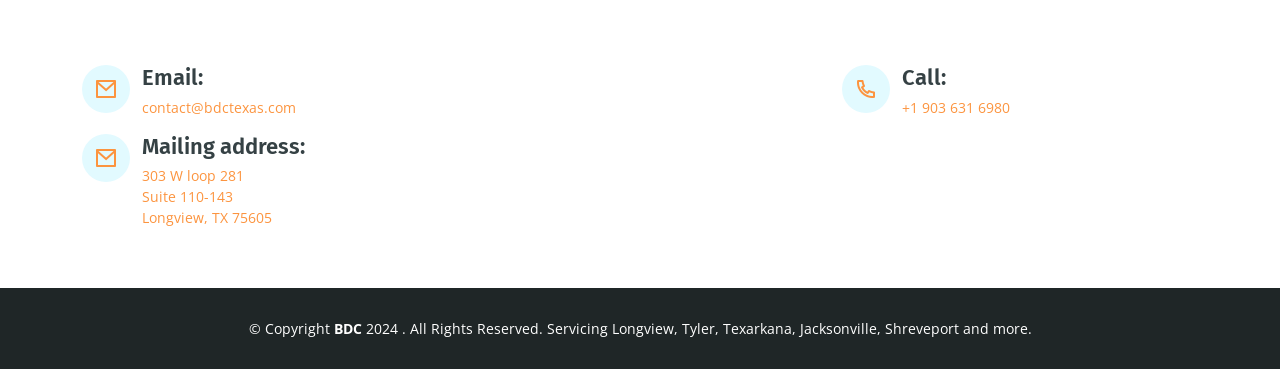Utilize the information from the image to answer the question in detail:
How many cities are mentioned in the copyright section?

The copyright section at the bottom of the webpage mentions the cities 'Longview, Tyler, Texarkana, Jacksonville, Shreveport and more', which implies that there are at least 6 cities mentioned, including the 'and more' part which likely refers to additional cities.